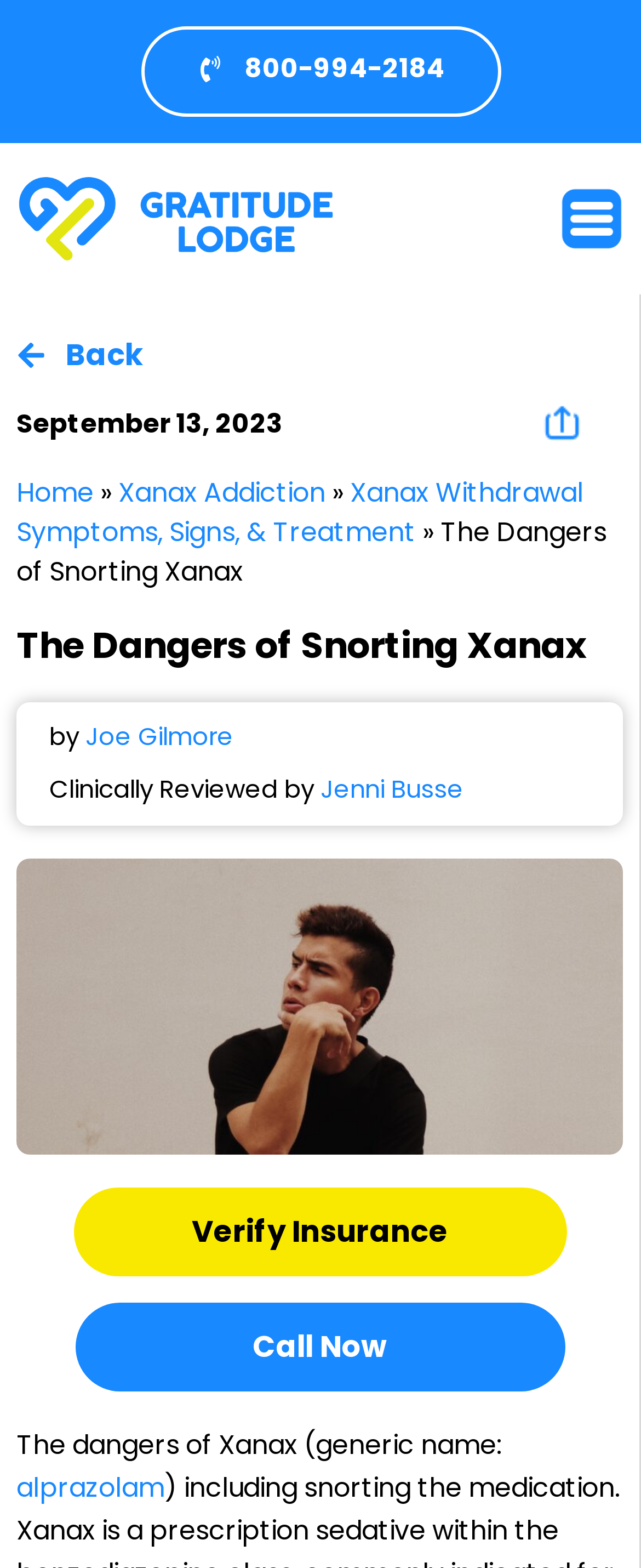Please determine the bounding box coordinates of the element to click in order to execute the following instruction: "View Xanax Addiction page". The coordinates should be four float numbers between 0 and 1, specified as [left, top, right, bottom].

[0.185, 0.302, 0.508, 0.327]